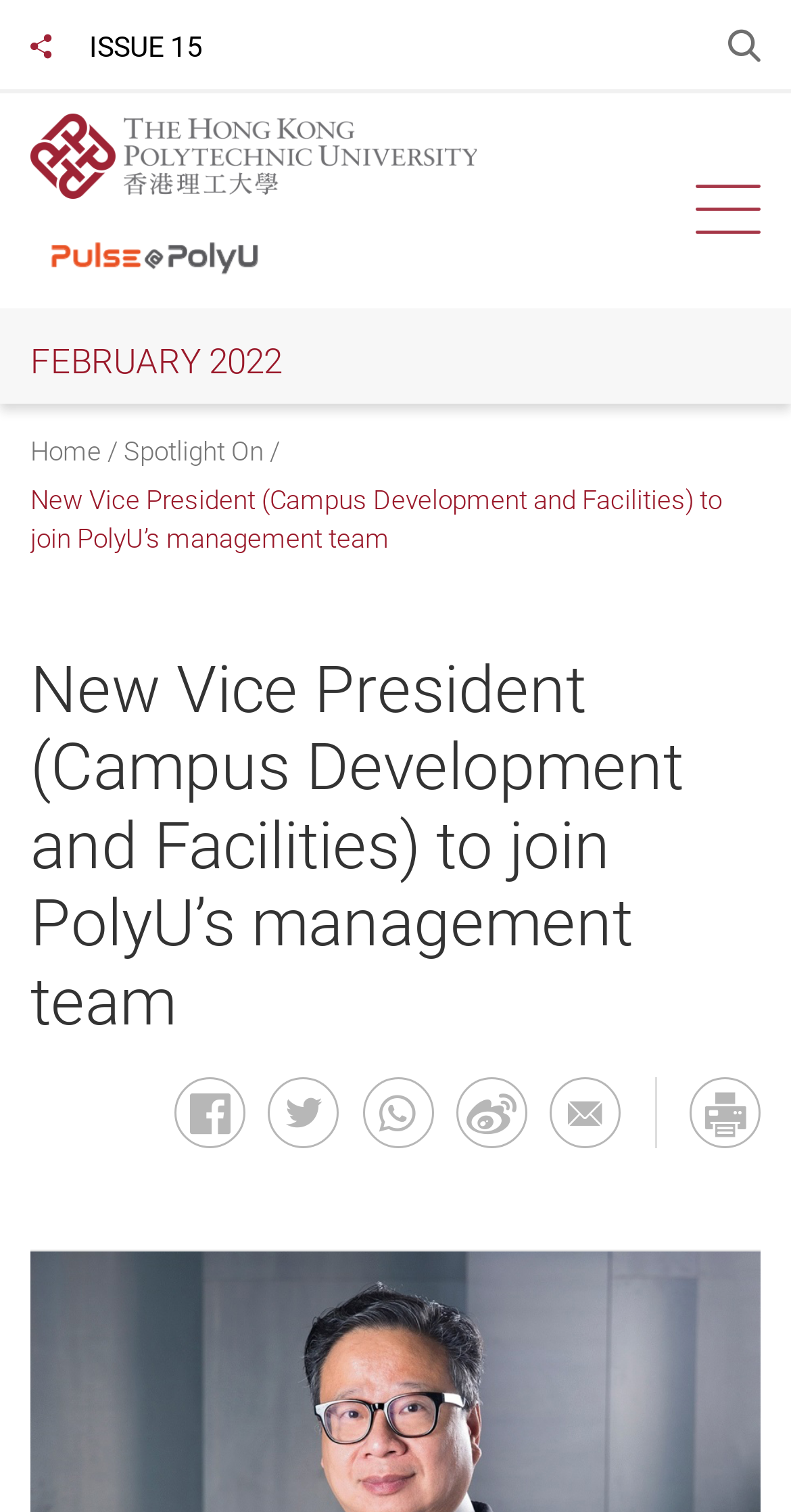Locate the UI element described as follows: "Twitter". Return the bounding box coordinates as four float numbers between 0 and 1 in the order [left, top, right, bottom].

[0.339, 0.713, 0.429, 0.76]